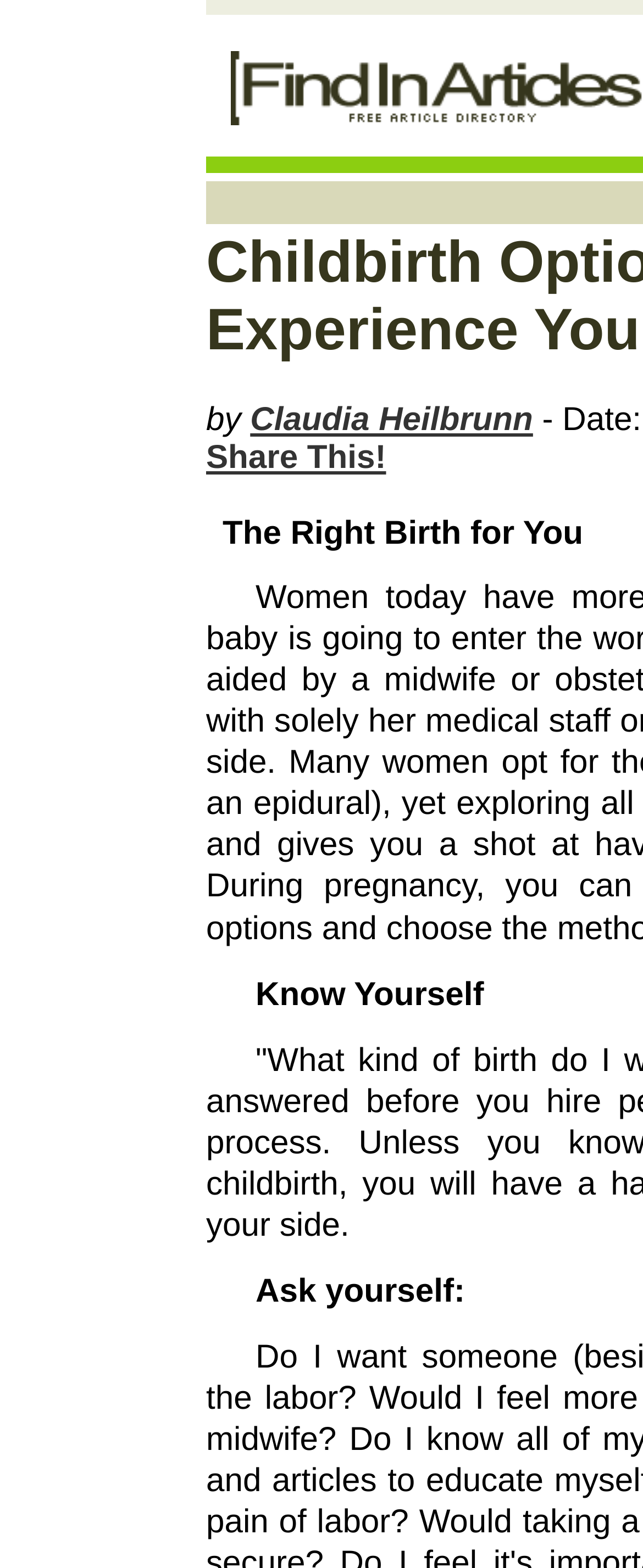Calculate the bounding box coordinates for the UI element based on the following description: "Claudia Heilbrunn". Ensure the coordinates are four float numbers between 0 and 1, i.e., [left, top, right, bottom].

[0.389, 0.256, 0.829, 0.28]